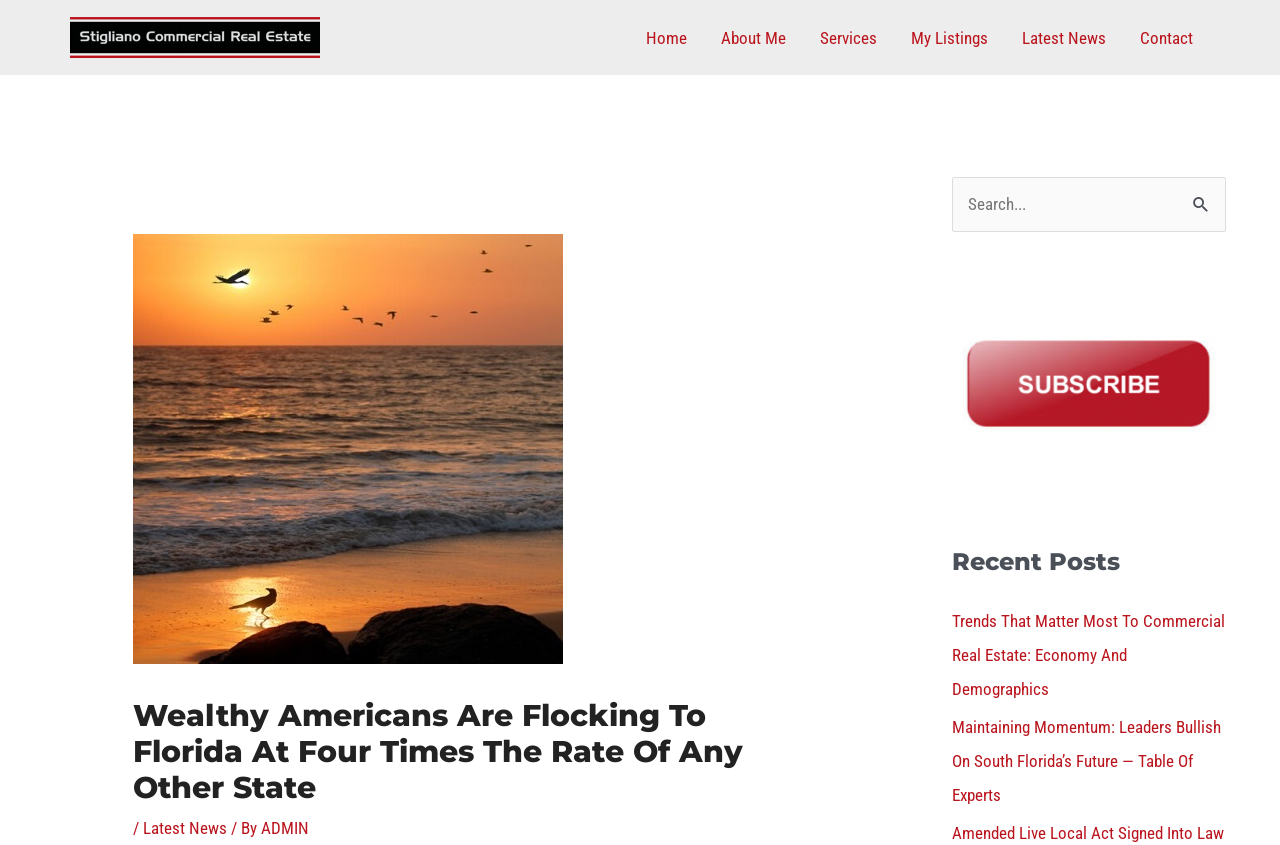Pinpoint the bounding box coordinates of the element that must be clicked to accomplish the following instruction: "Click on the 'Post Comment' button". The coordinates should be in the format of four float numbers between 0 and 1, i.e., [left, top, right, bottom].

None